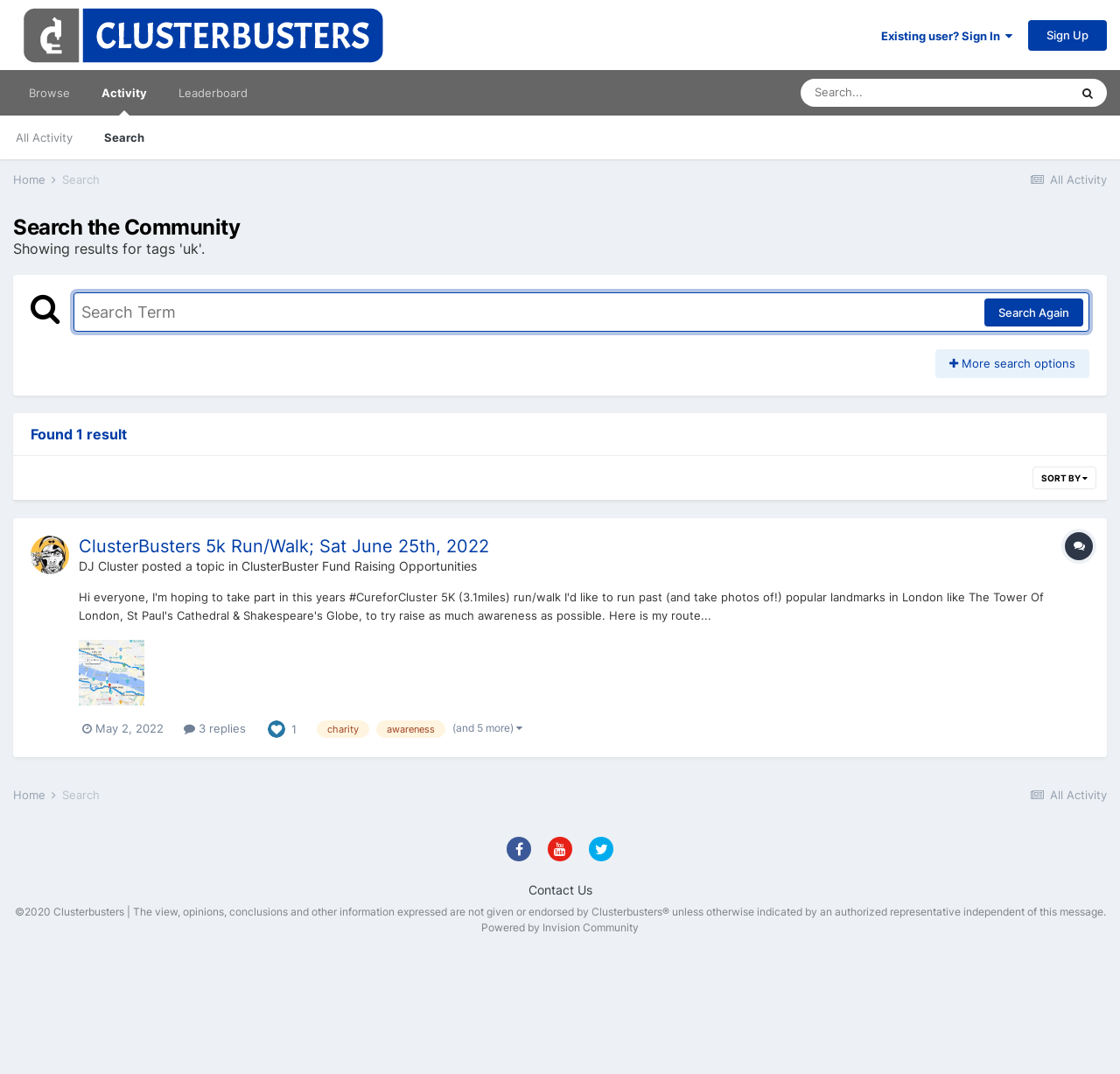How many replies are there to the topic?
Using the image as a reference, answer the question with a short word or phrase.

3